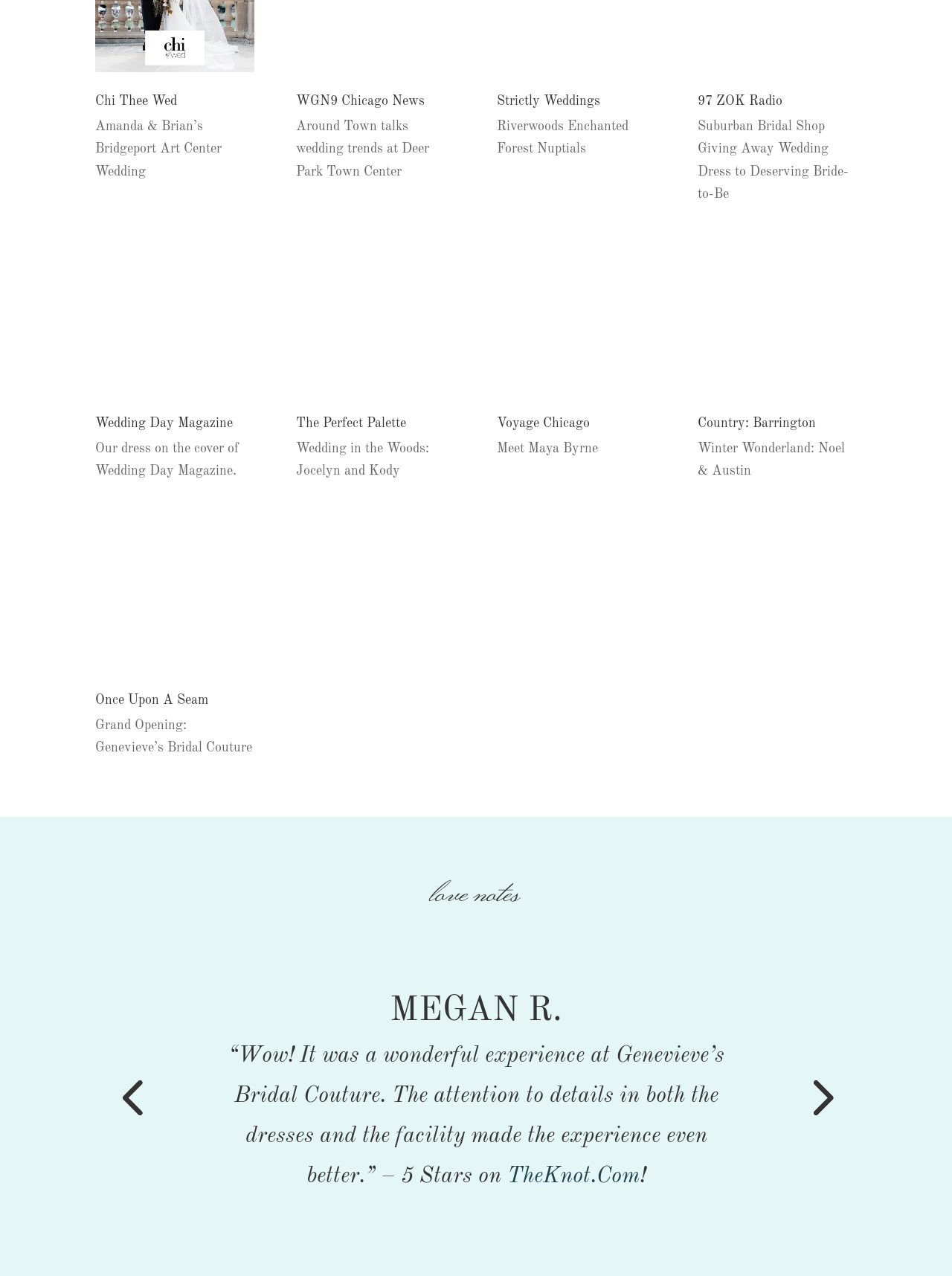Find the bounding box of the element with the following description: "Chi Thee Wed". The coordinates must be four float numbers between 0 and 1, formatted as [left, top, right, bottom].

[0.1, 0.072, 0.186, 0.082]